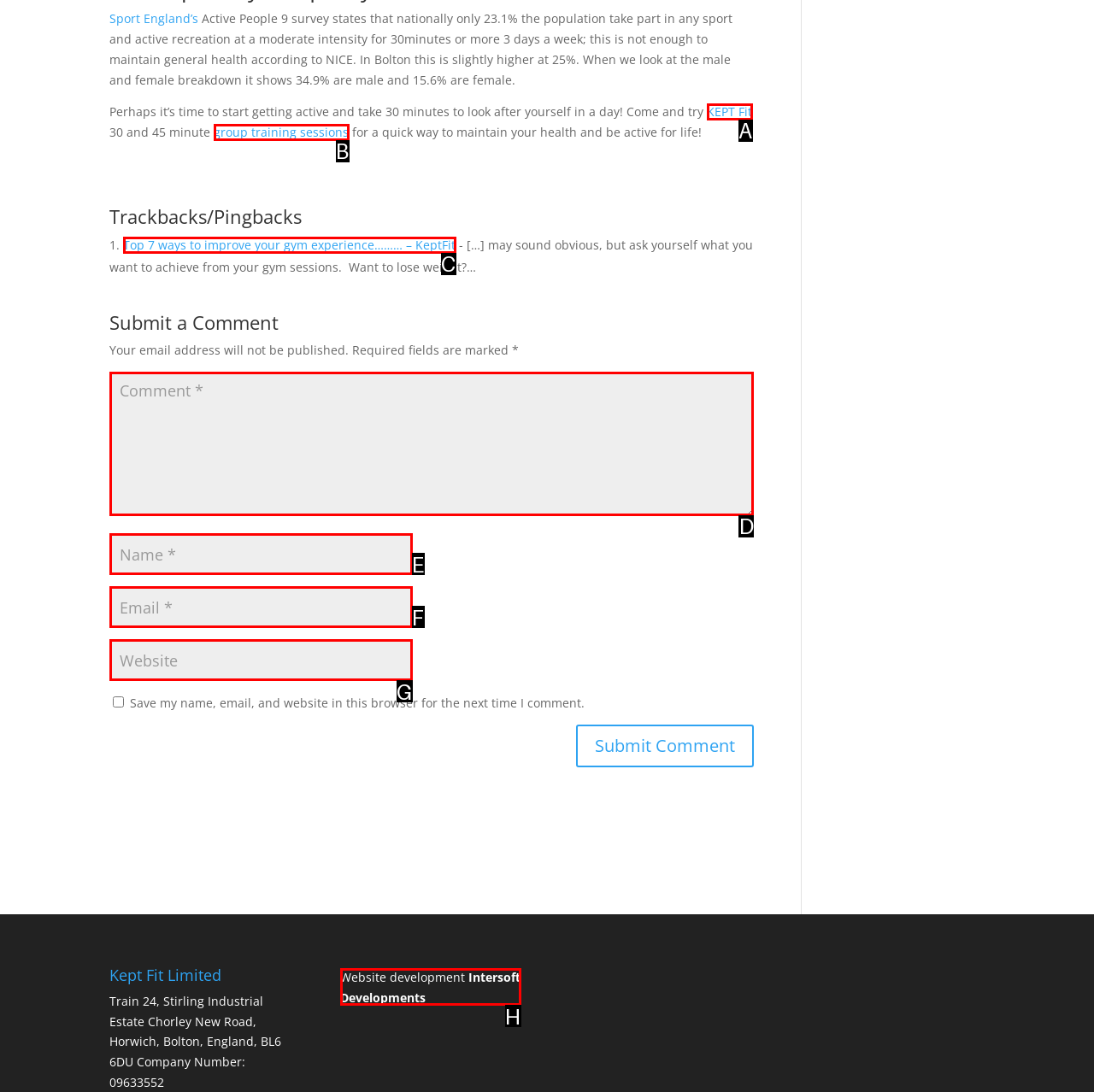Point out which HTML element you should click to fulfill the task: Fill in the 'Comment' field.
Provide the option's letter from the given choices.

D